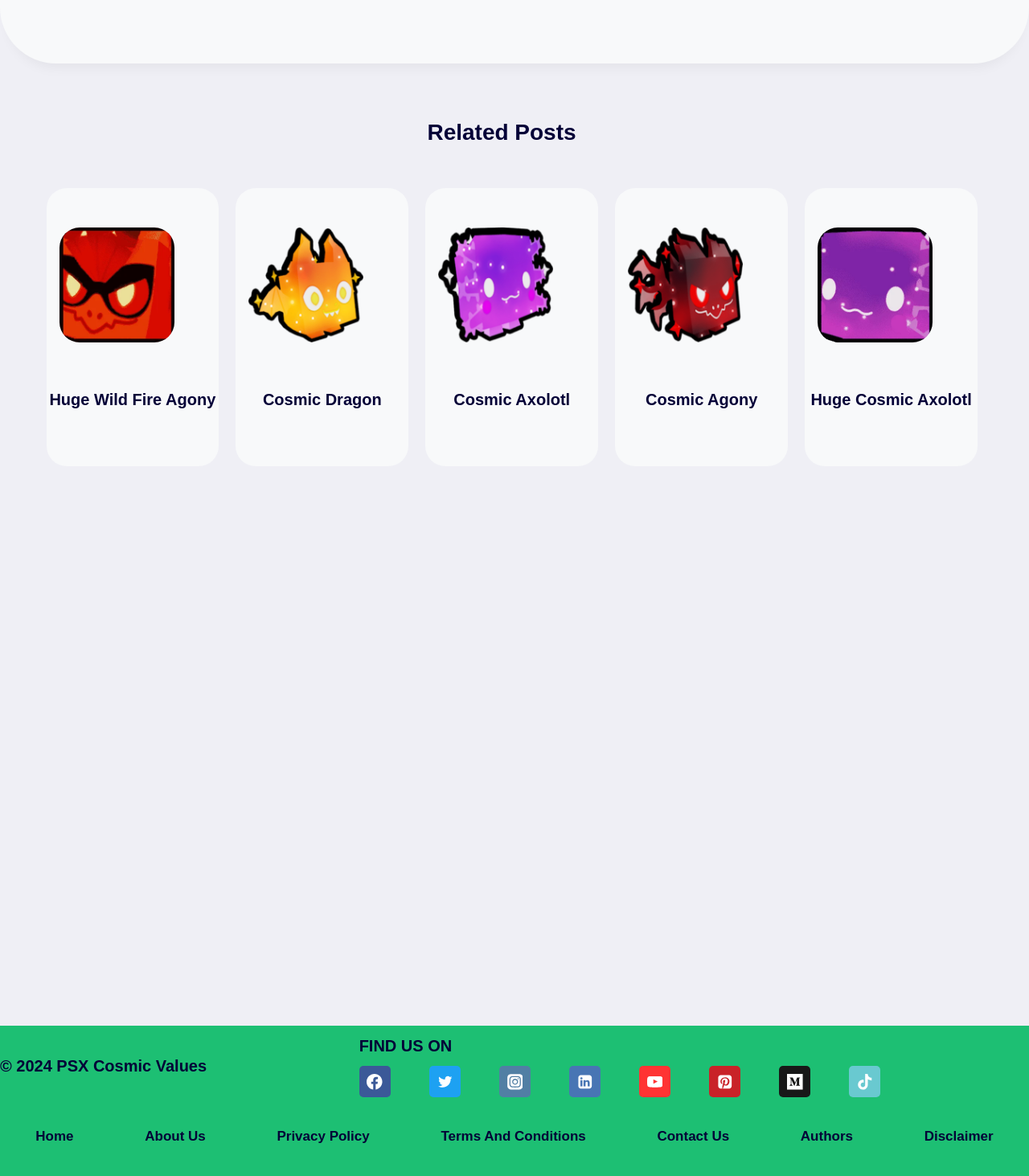Using details from the image, please answer the following question comprehensively:
What is the category of the posts?

Based on the webpage, I can see multiple posts with titles like 'Huge Wild Fire Agony', 'Cosmic Dragon', etc. These titles suggest that the category of the posts is related to cosmic values.